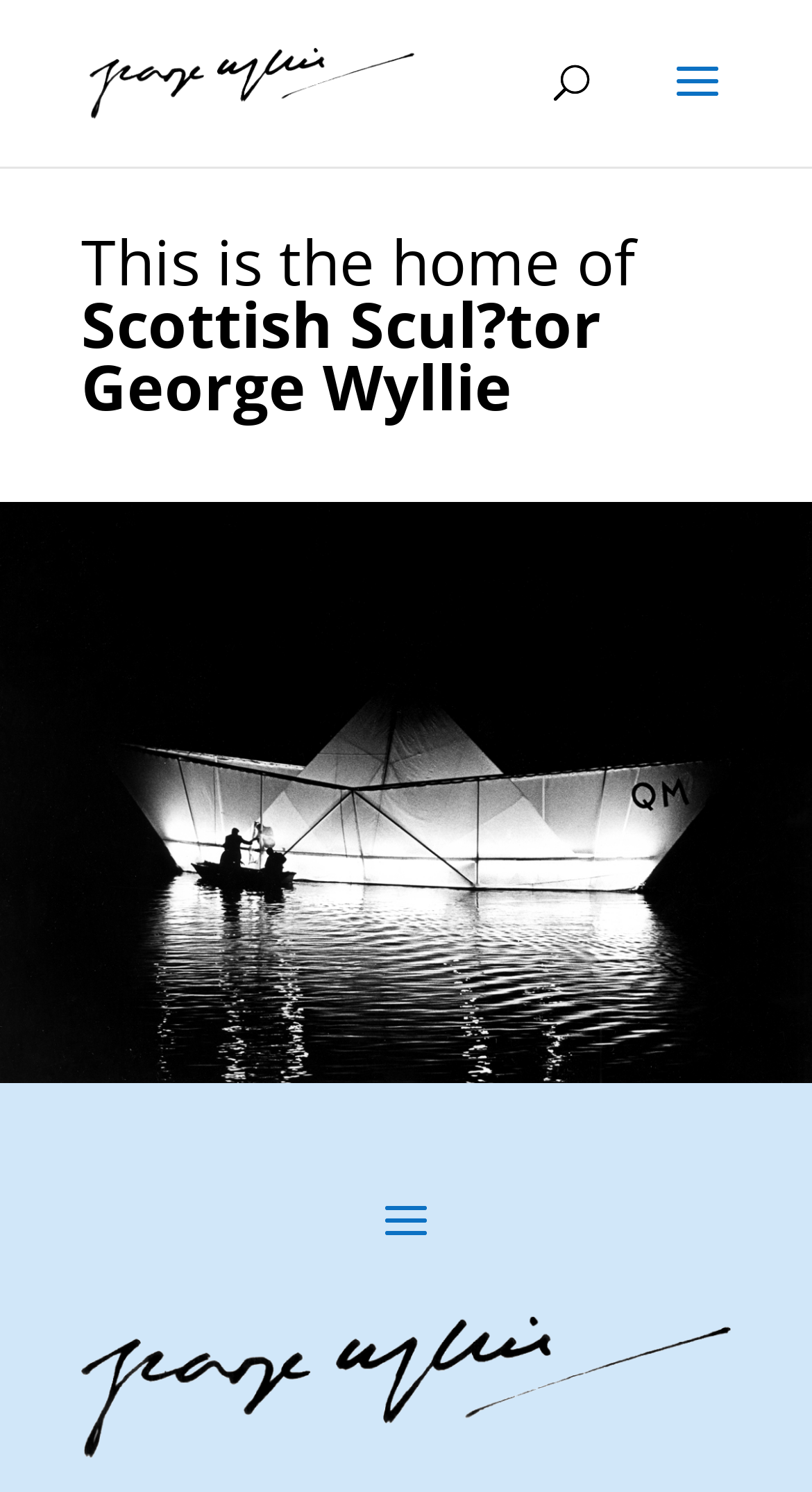Please provide a comprehensive answer to the question based on the screenshot: What is the name of the artist?

The answer can be found by looking at the link element with the text 'George Wyllie' which is a prominent element on the webpage, suggesting that it is the name of the artist being featured.